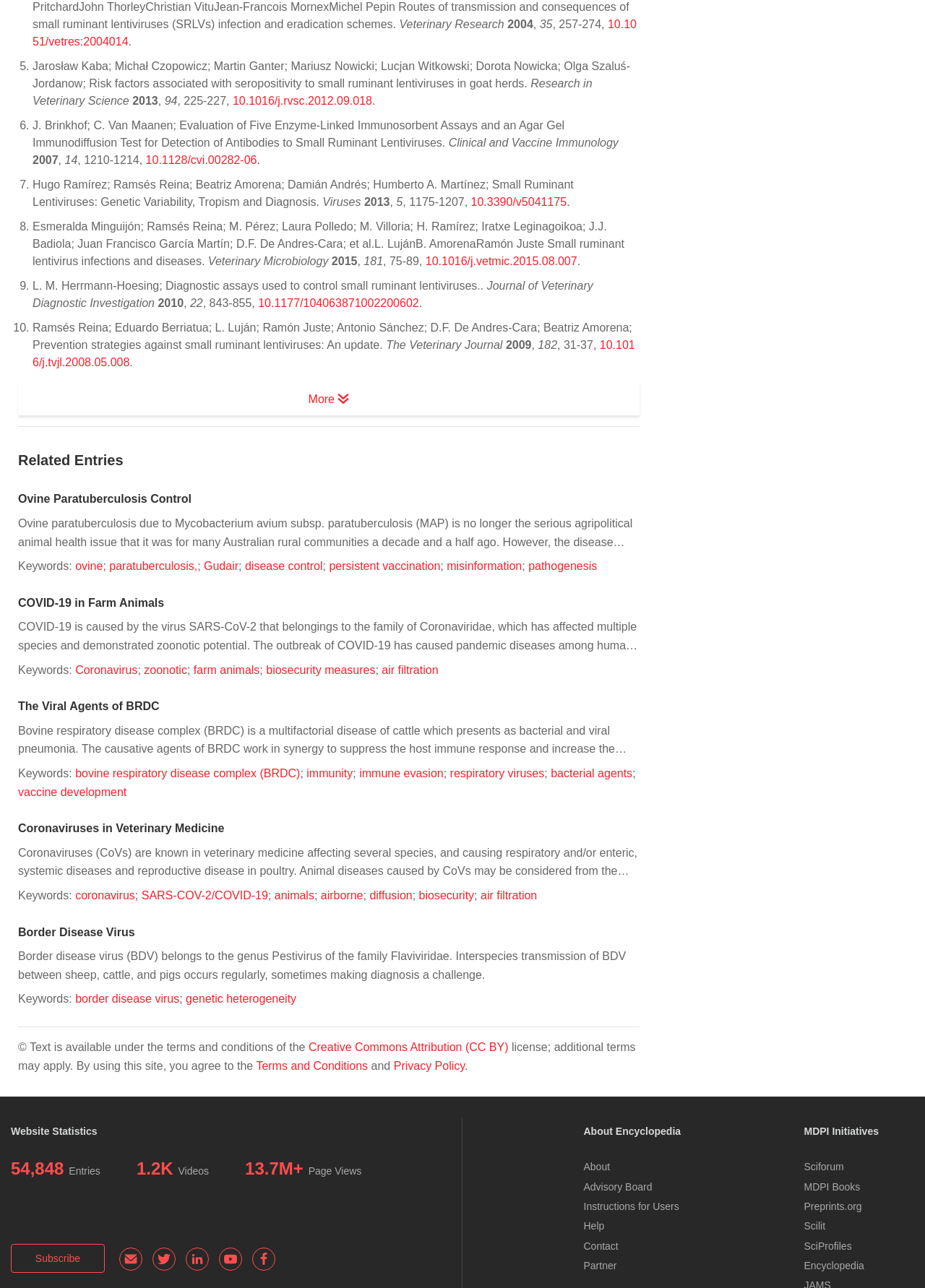Please specify the bounding box coordinates of the clickable section necessary to execute the following command: "Explore the 'The Viral Agents of BRDC' topic".

[0.02, 0.544, 0.172, 0.553]